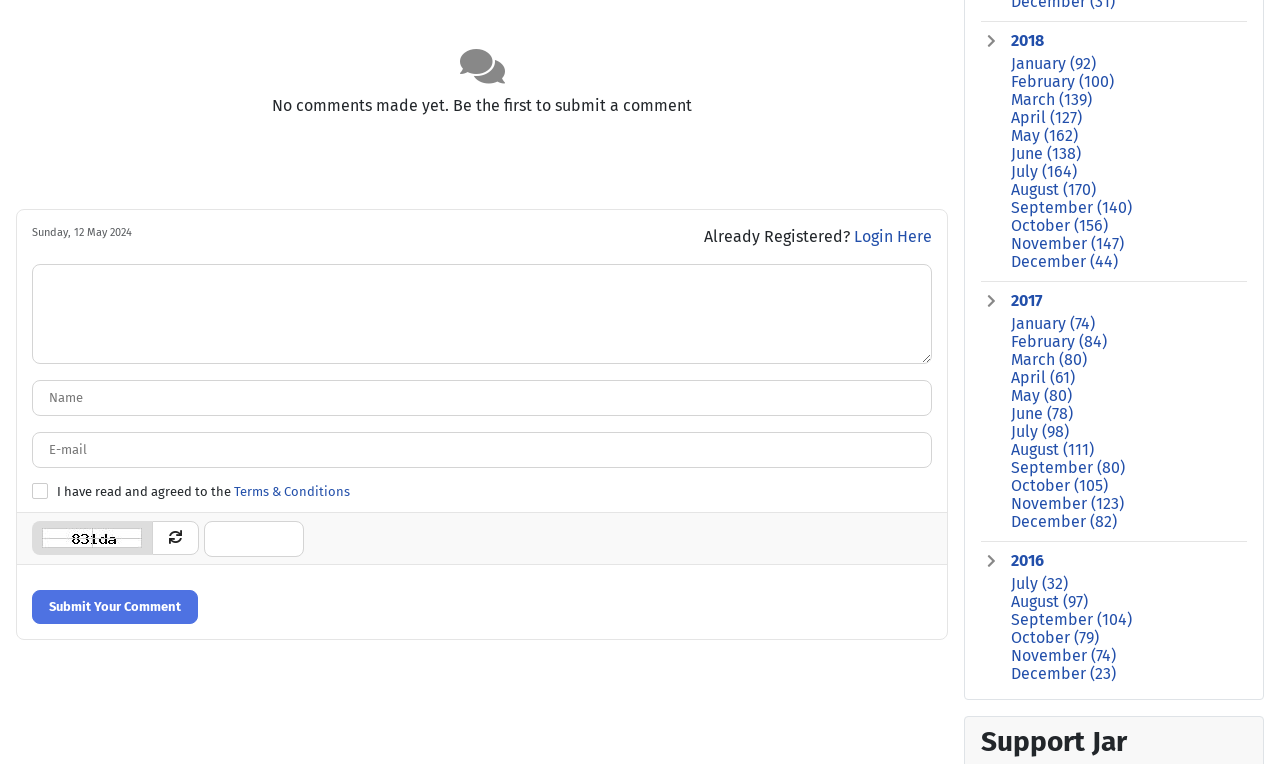Using the element description provided, determine the bounding box coordinates in the format (top-left x, top-left y, bottom-right x, bottom-right y). Ensure that all values are floating point numbers between 0 and 1. Element description: February (100)

[0.79, 0.096, 0.87, 0.12]